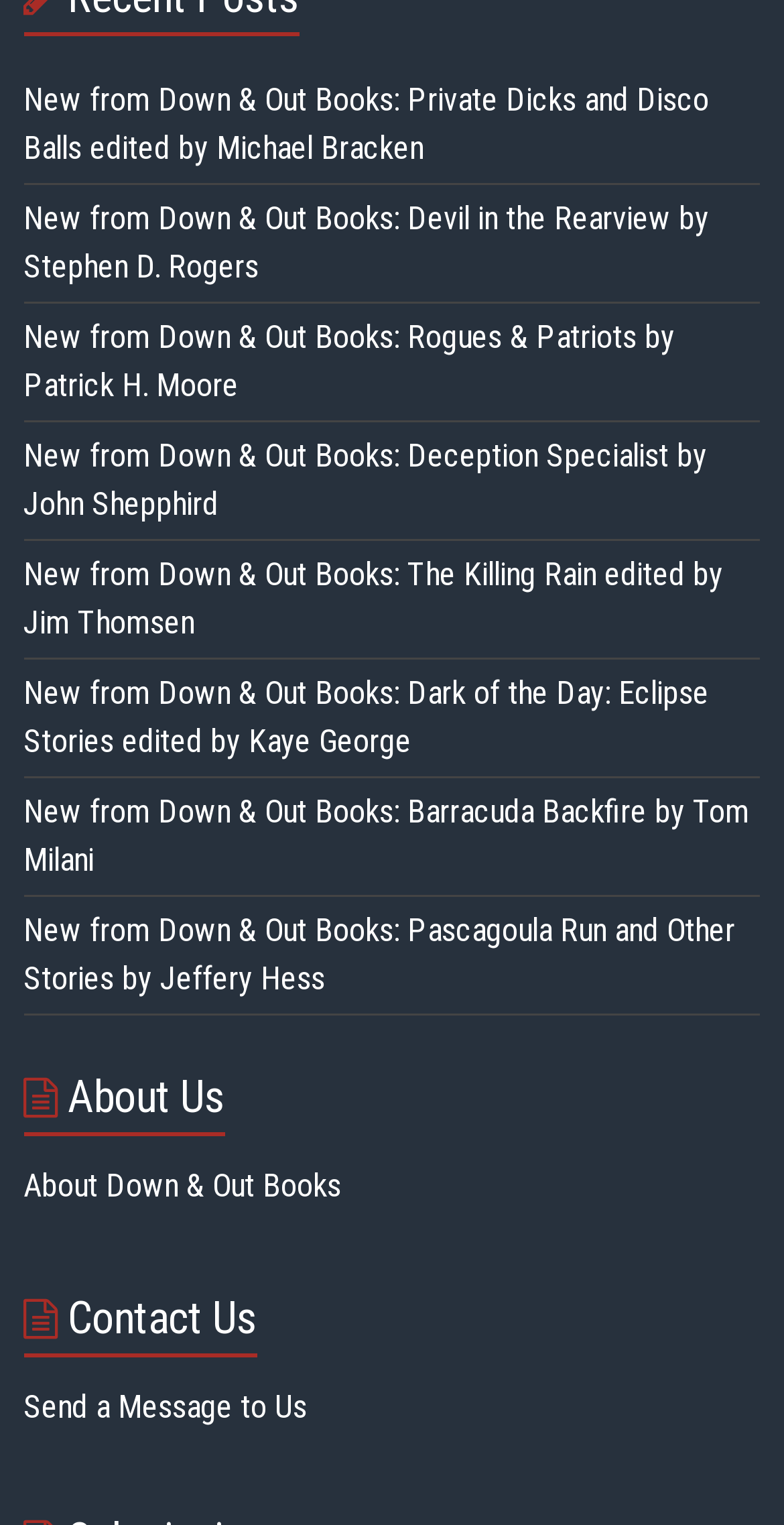Determine the bounding box coordinates for the area you should click to complete the following instruction: "Contact Us".

[0.03, 0.91, 0.392, 0.935]